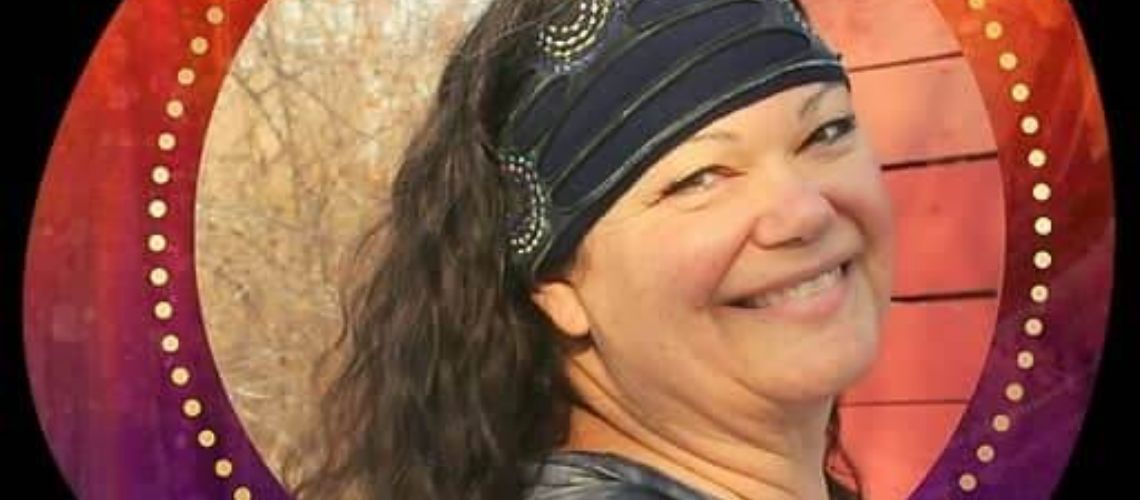From the details in the image, provide a thorough response to the question: What is the theme of the image?

The caption suggests that the image's theme is related to 'self-acceptance and happiness', as the woman's joyful expression is enhanced by the vibrant background, implying a sense of self-acceptance and happiness.